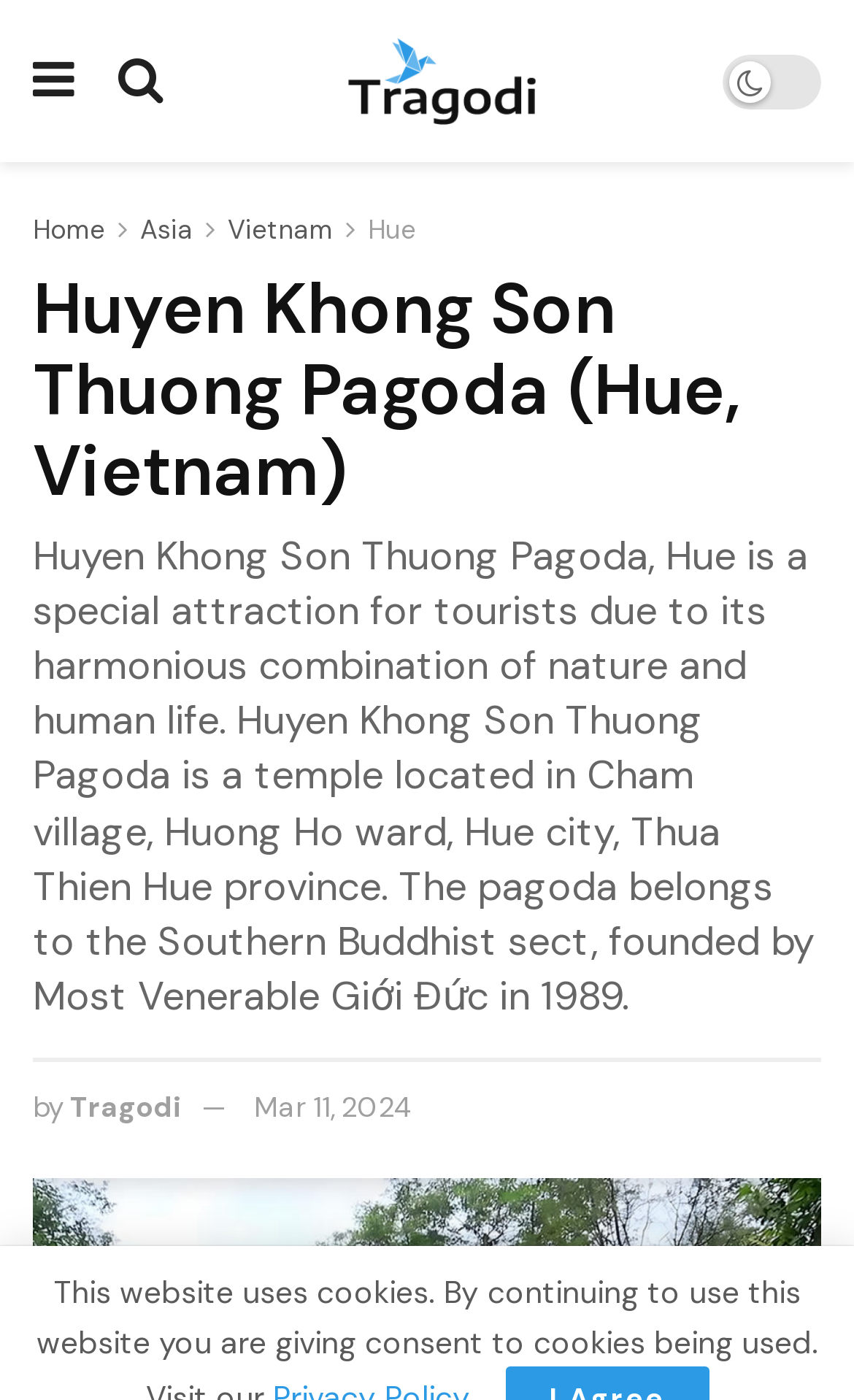Identify the bounding box for the described UI element: "Mar 11, 2024".

[0.297, 0.778, 0.485, 0.804]